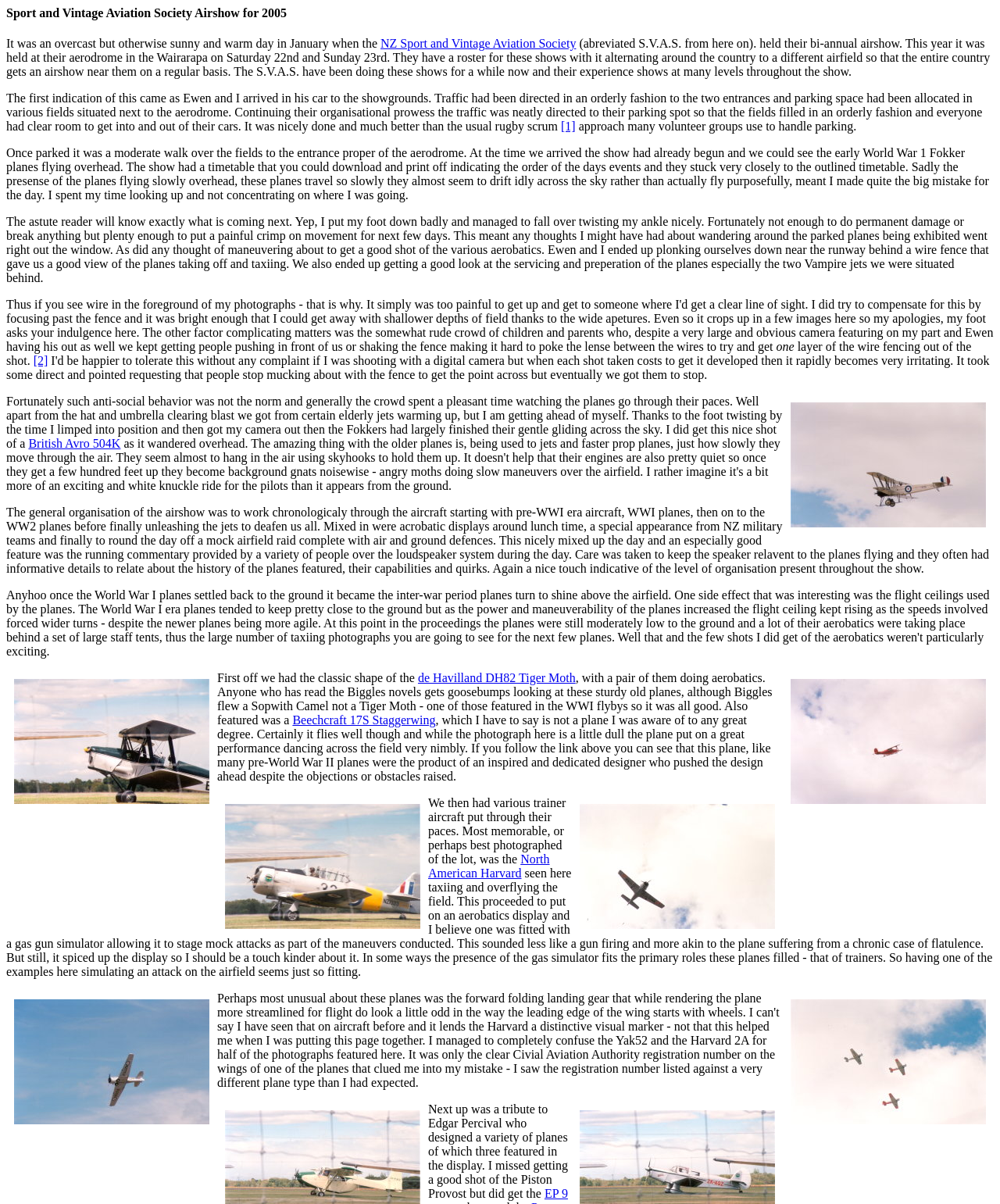Please determine the bounding box coordinates of the element to click on in order to accomplish the following task: "Read more about 'OPPO Enco Free Review'". Ensure the coordinates are four float numbers ranging from 0 to 1, i.e., [left, top, right, bottom].

None